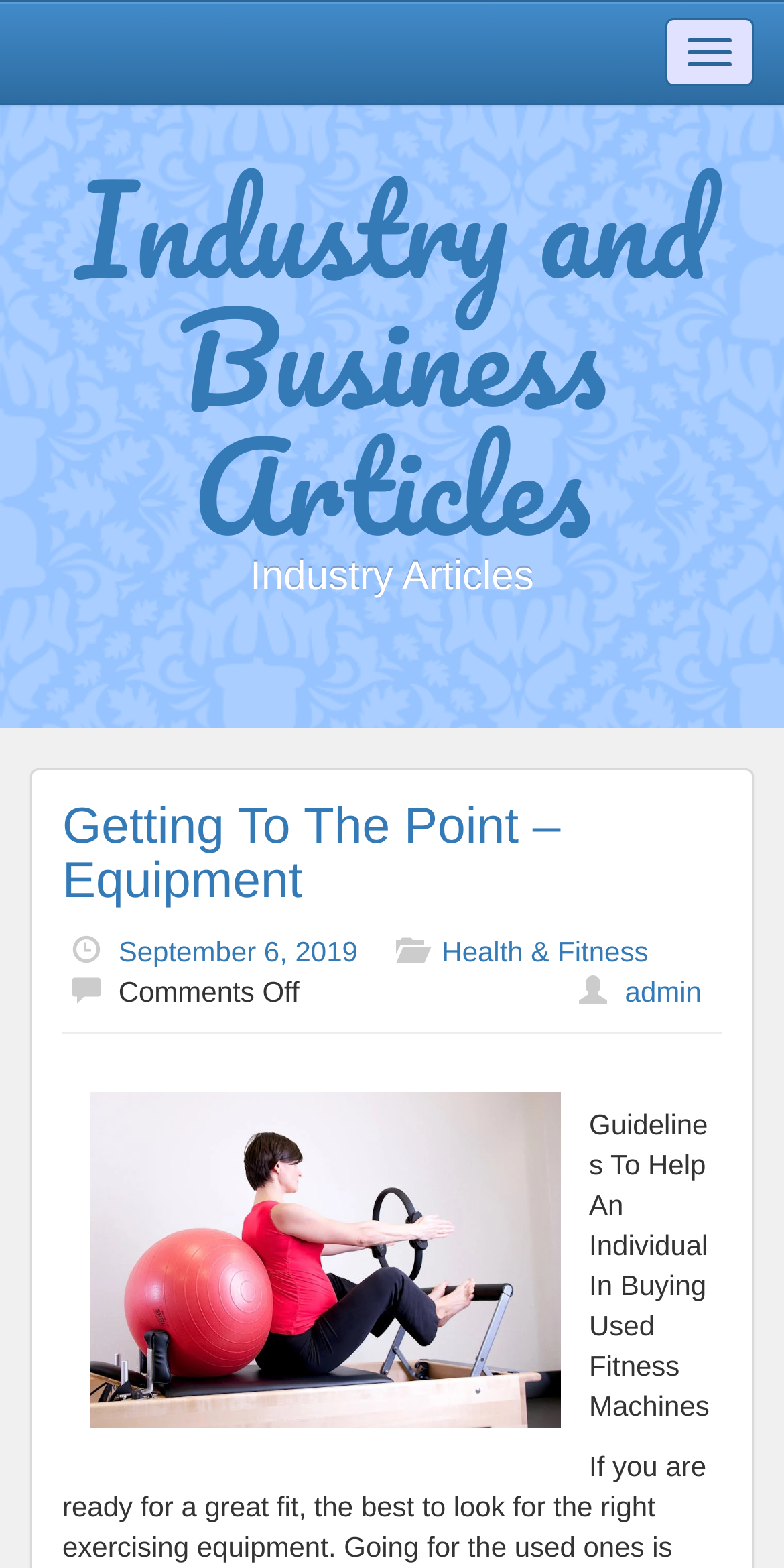Refer to the element description Ecommerce by Shopify and identify the corresponding bounding box in the screenshot. Format the coordinates as (top-left x, top-left y, bottom-right x, bottom-right y) with values in the range of 0 to 1.

None